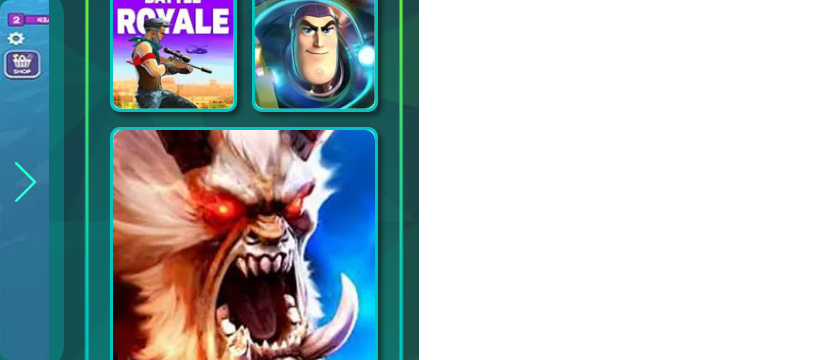Please reply to the following question with a single word or a short phrase:
What type of game is likely represented by the ferocious creature image?

Fantasy or horror